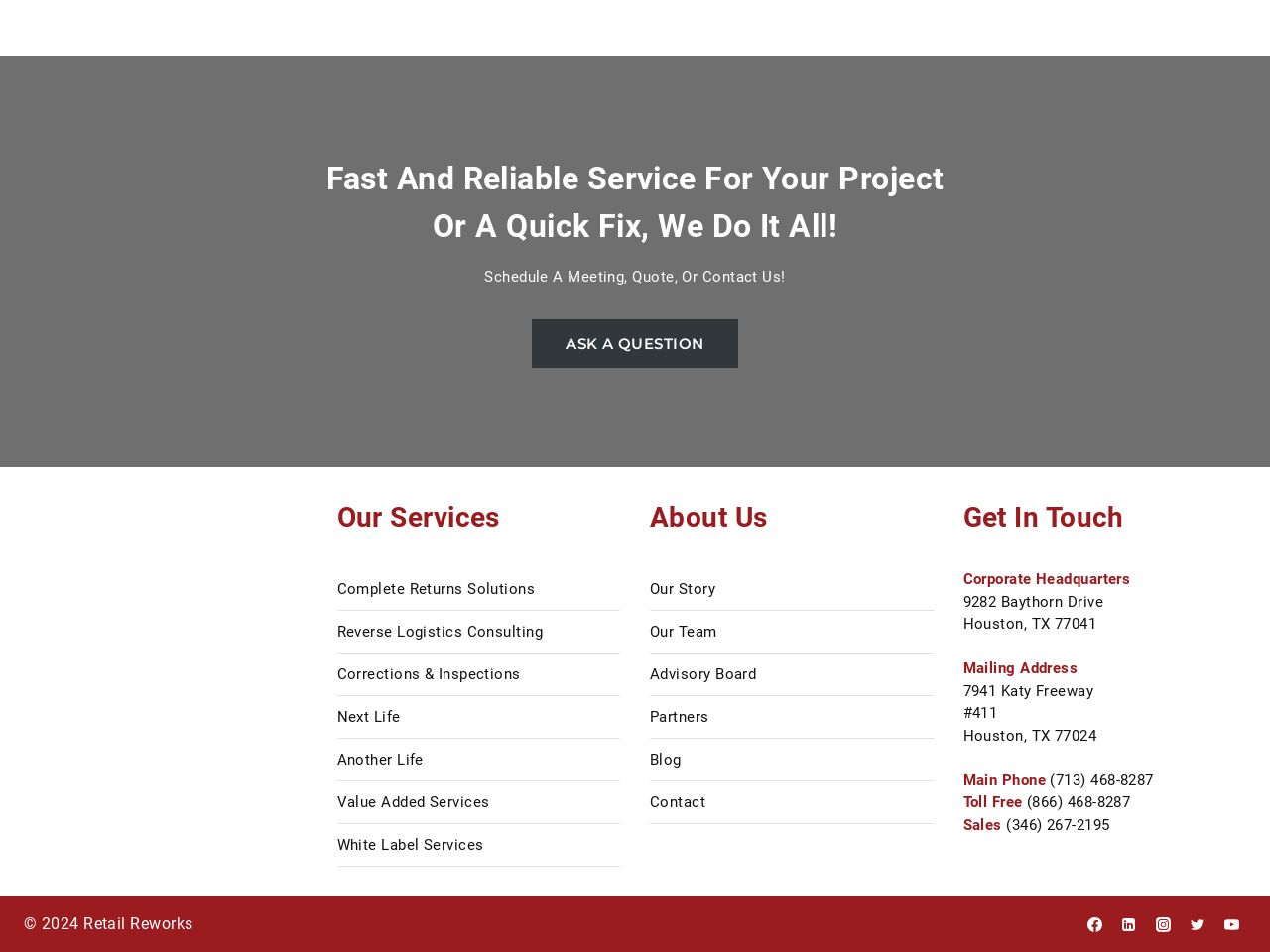Identify the bounding box coordinates of the section to be clicked to complete the task described by the following instruction: "Learn about 'Our Services'". The coordinates should be four float numbers between 0 and 1, formatted as [left, top, right, bottom].

[0.265, 0.522, 0.488, 0.566]